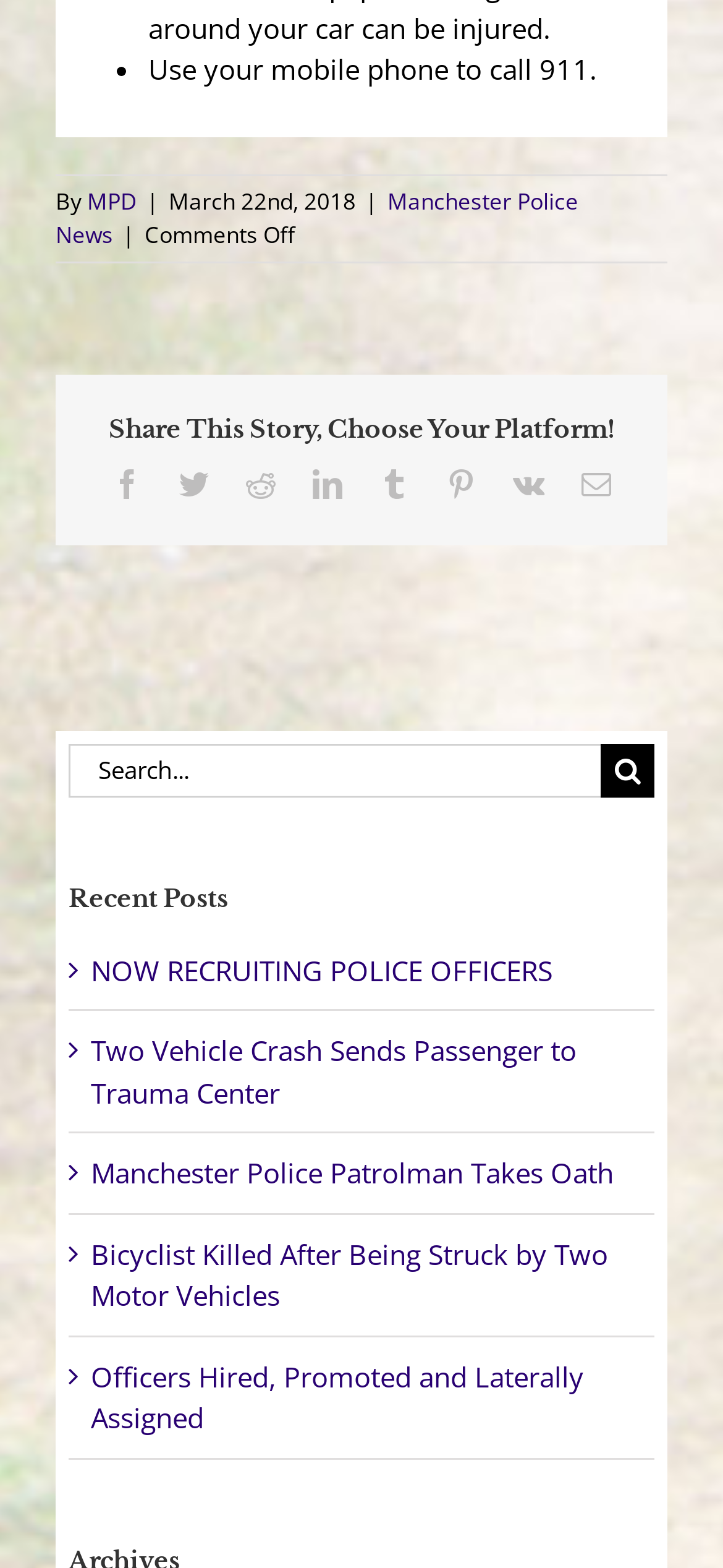Show me the bounding box coordinates of the clickable region to achieve the task as per the instruction: "Share on Facebook".

[0.155, 0.299, 0.196, 0.318]